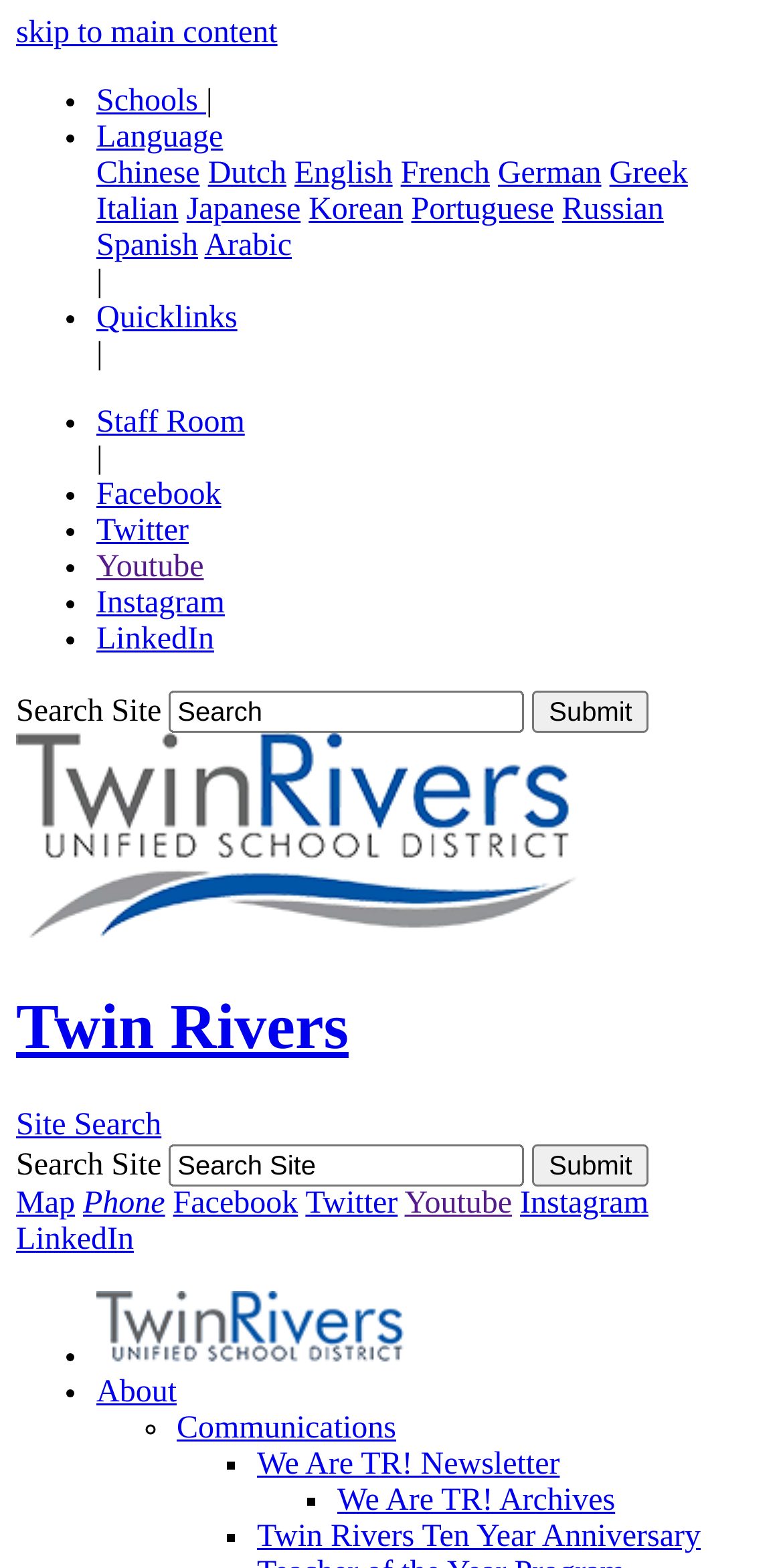What is the first language option?
Please give a detailed and elaborate explanation in response to the question.

I looked at the language options and found that the first one is Chinese, which is located at the top-left corner of the language selection area.